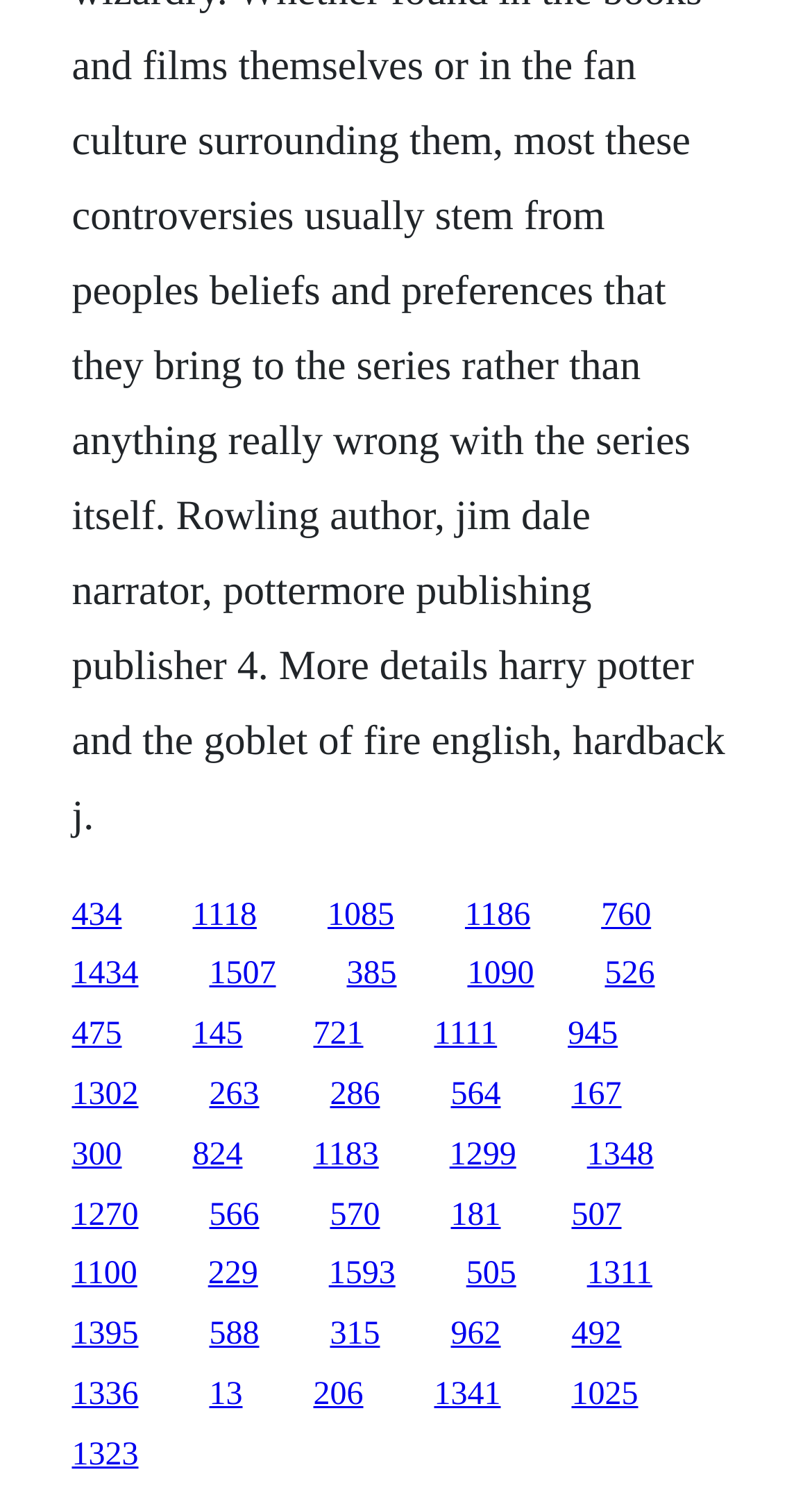What is the number of links on the webpage? Using the information from the screenshot, answer with a single word or phrase.

40